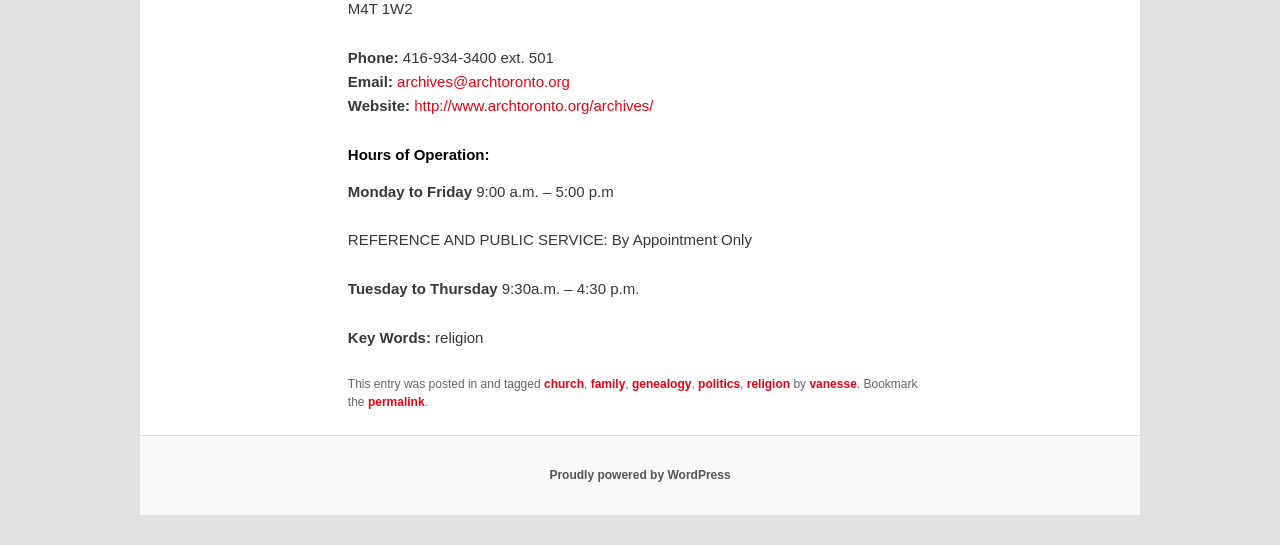Please identify the bounding box coordinates of the element that needs to be clicked to perform the following instruction: "Visit the website".

[0.324, 0.179, 0.511, 0.21]